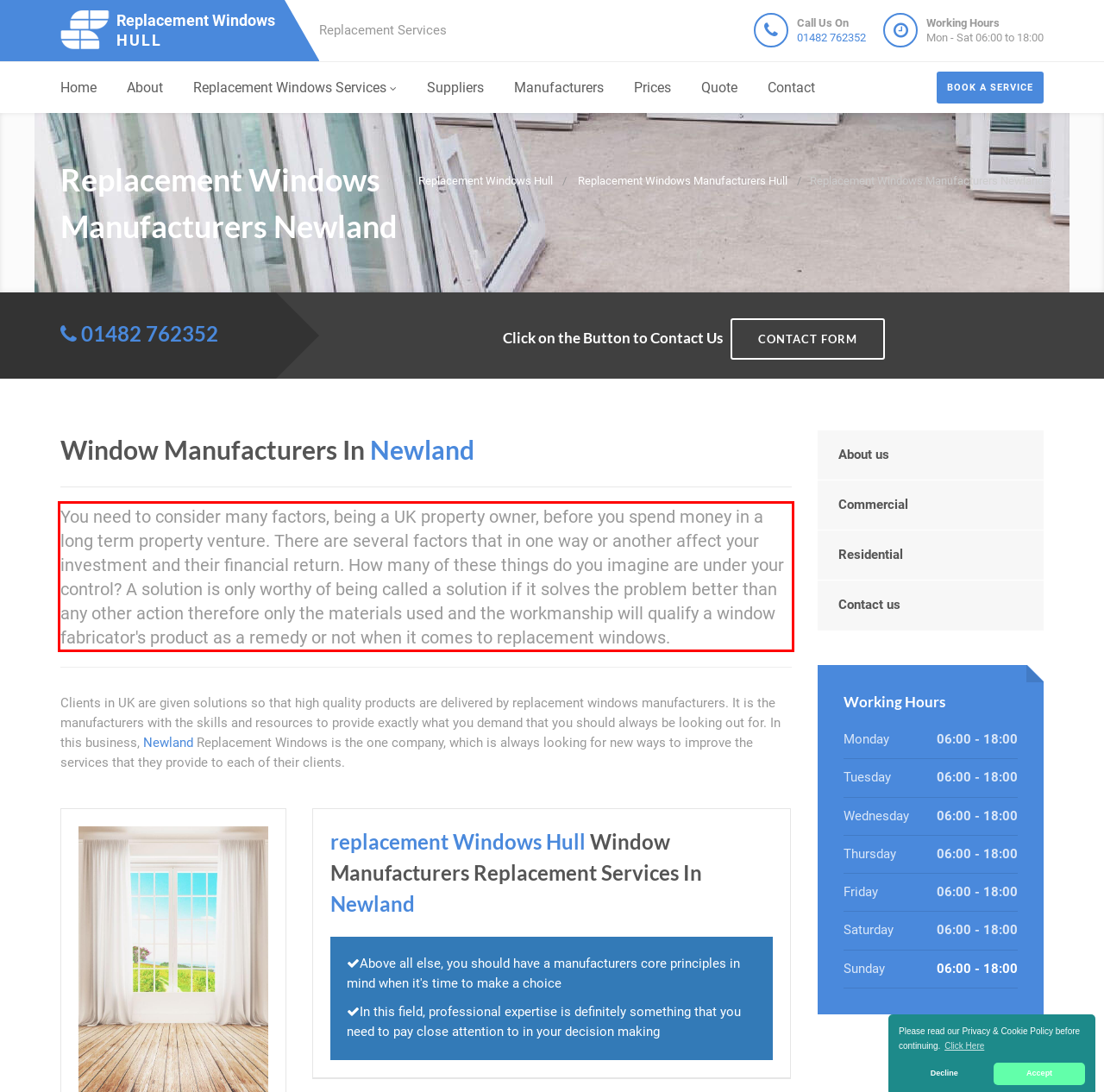Please analyze the screenshot of a webpage and extract the text content within the red bounding box using OCR.

You need to consider many factors, being a UK property owner, before you spend money in a long term property venture. There are several factors that in one way or another affect your investment and their financial return. How many of these things do you imagine are under your control? A solution is only worthy of being called a solution if it solves the problem better than any other action therefore only the materials used and the workmanship will qualify a window fabricator's product as a remedy or not when it comes to replacement windows.